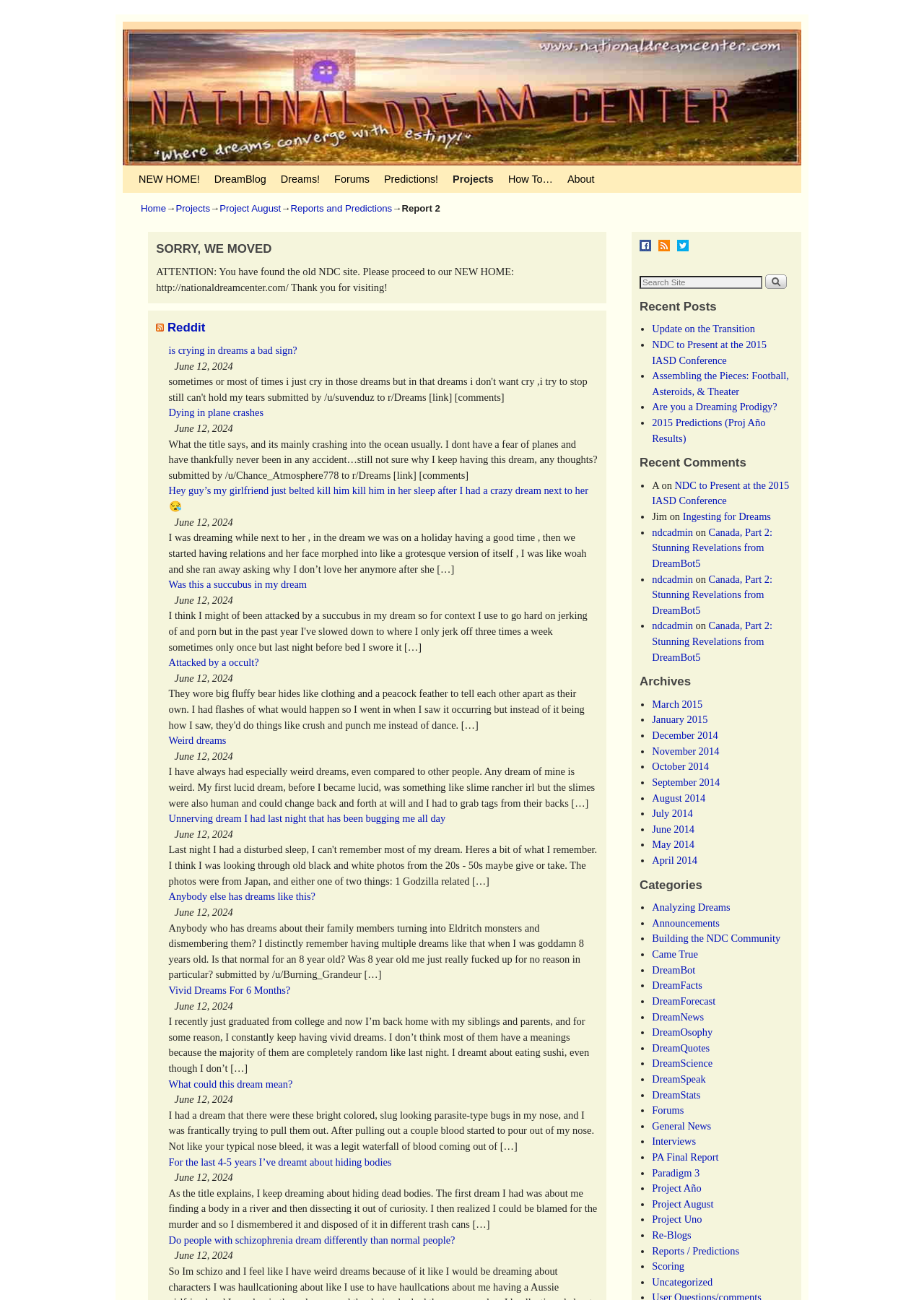From the element description: "Paradigm 3", extract the bounding box coordinates of the UI element. The coordinates should be expressed as four float numbers between 0 and 1, in the order [left, top, right, bottom].

[0.706, 0.898, 0.757, 0.906]